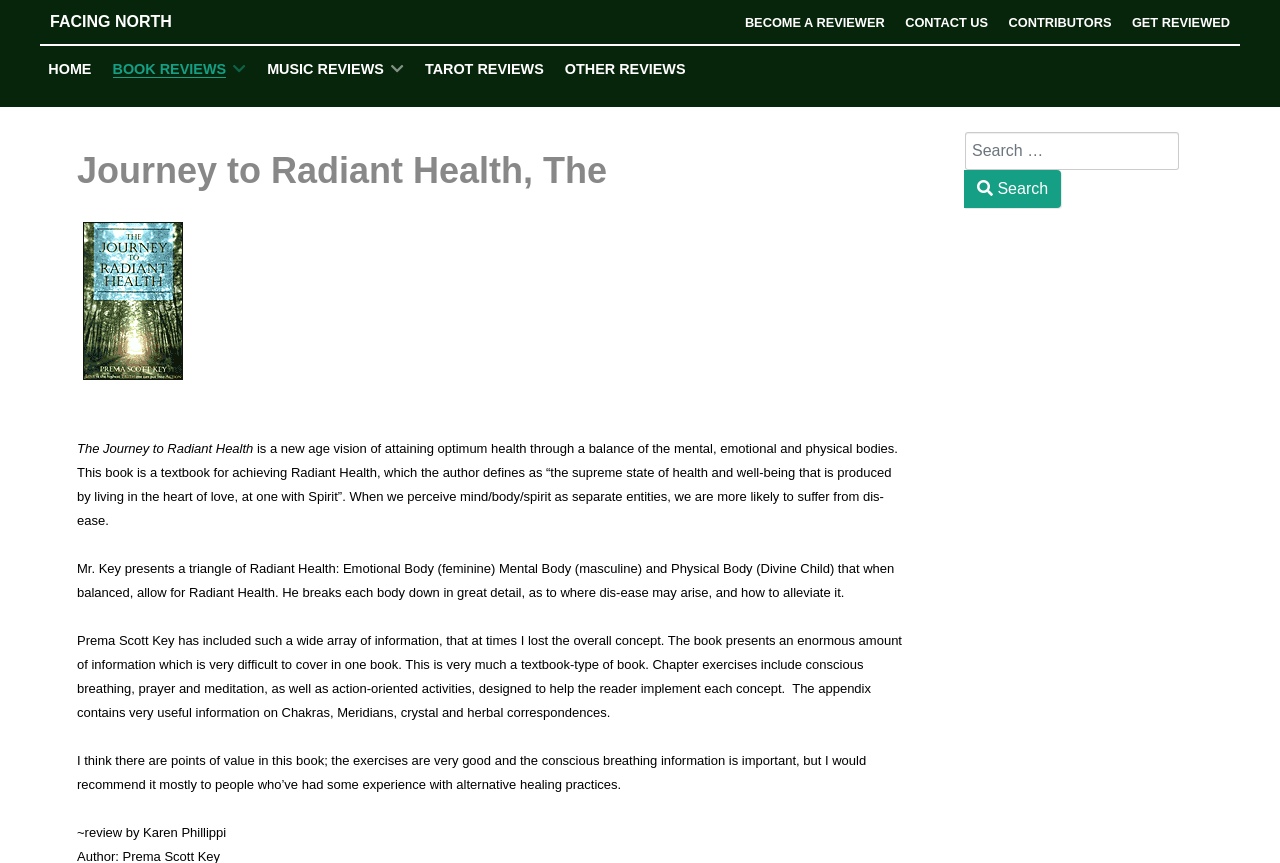Please specify the bounding box coordinates of the region to click in order to perform the following instruction: "Read BOOK REVIEWS".

[0.082, 0.066, 0.198, 0.094]